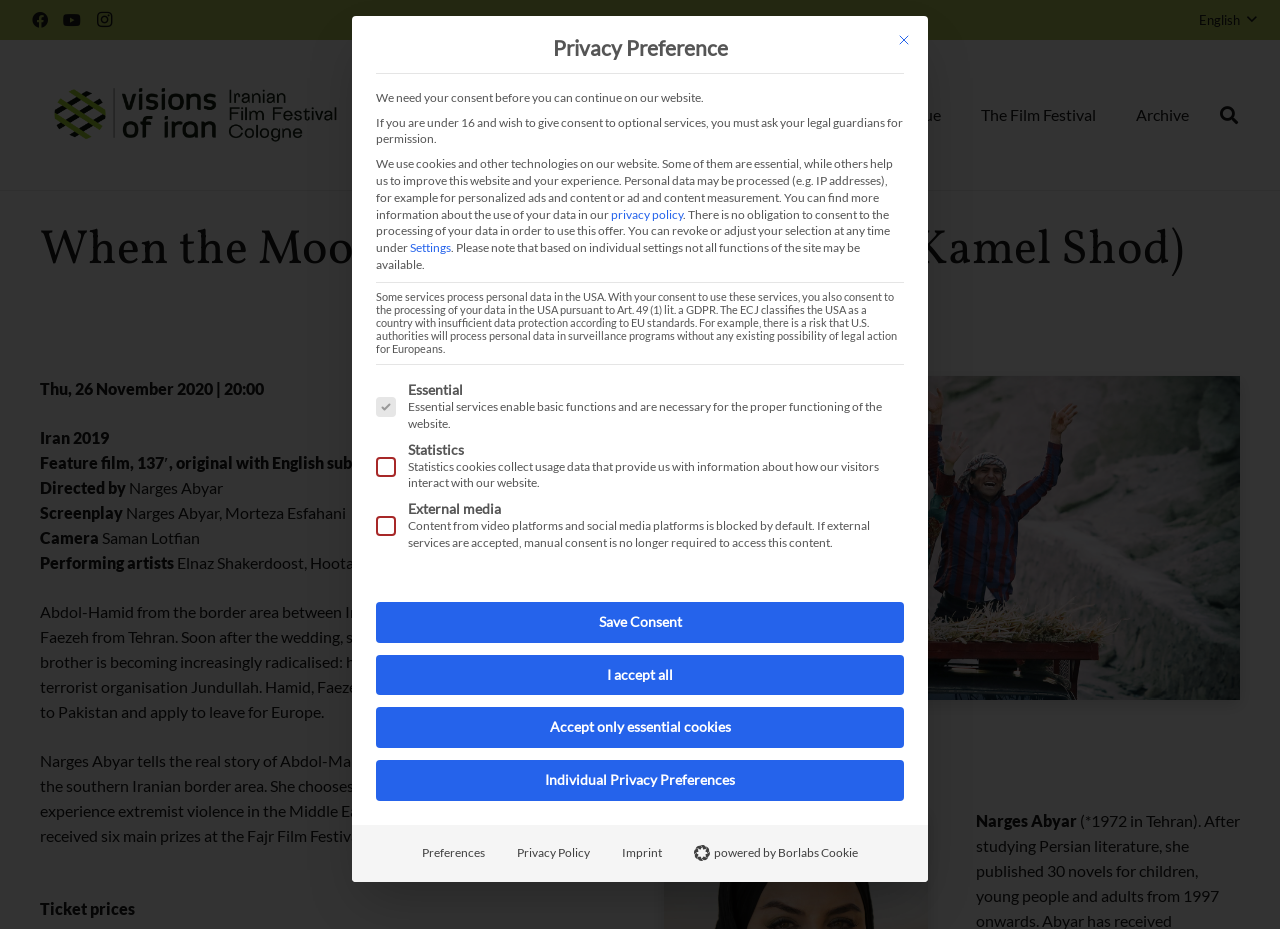Offer a meticulous description of the webpage's structure and content.

This webpage appears to be the official website of the Iranisches Filmfestival in Köln (Iranian Film Festival in Cologne). At the top left corner, there is a logo of the festival. Below the logo, there are several links to different sections of the website, including "Programme", "Tickets", "Venue", "The Film Festival", and "Archive". 

On the top right corner, there is a button to switch the language to English. Next to it, there is a search bar with a search button. 

The main content of the webpage is a privacy preference dialog box, which is currently open. The dialog box has a heading "Privacy Preference" and a paragraph explaining the use of cookies and personal data on the website. There are several buttons and checkboxes below the paragraph, allowing users to customize their privacy settings. The buttons include "Save Consent", "I accept all", "Accept only essential cookies", and "Individual Privacy Preferences". There are also three checkboxes for "Essential", "Statistics", and "External media" services.

At the bottom of the webpage, there are several buttons, including "Preferences", "Privacy Policy", "Imprint", and "powered by Borlabs Cookie". There is also a small image next to the "powered by Borlabs Cookie" button.

There are three social media links, Facebook, YouTube, and Instagram, located at the top right corner of the webpage, but they are currently hidden.